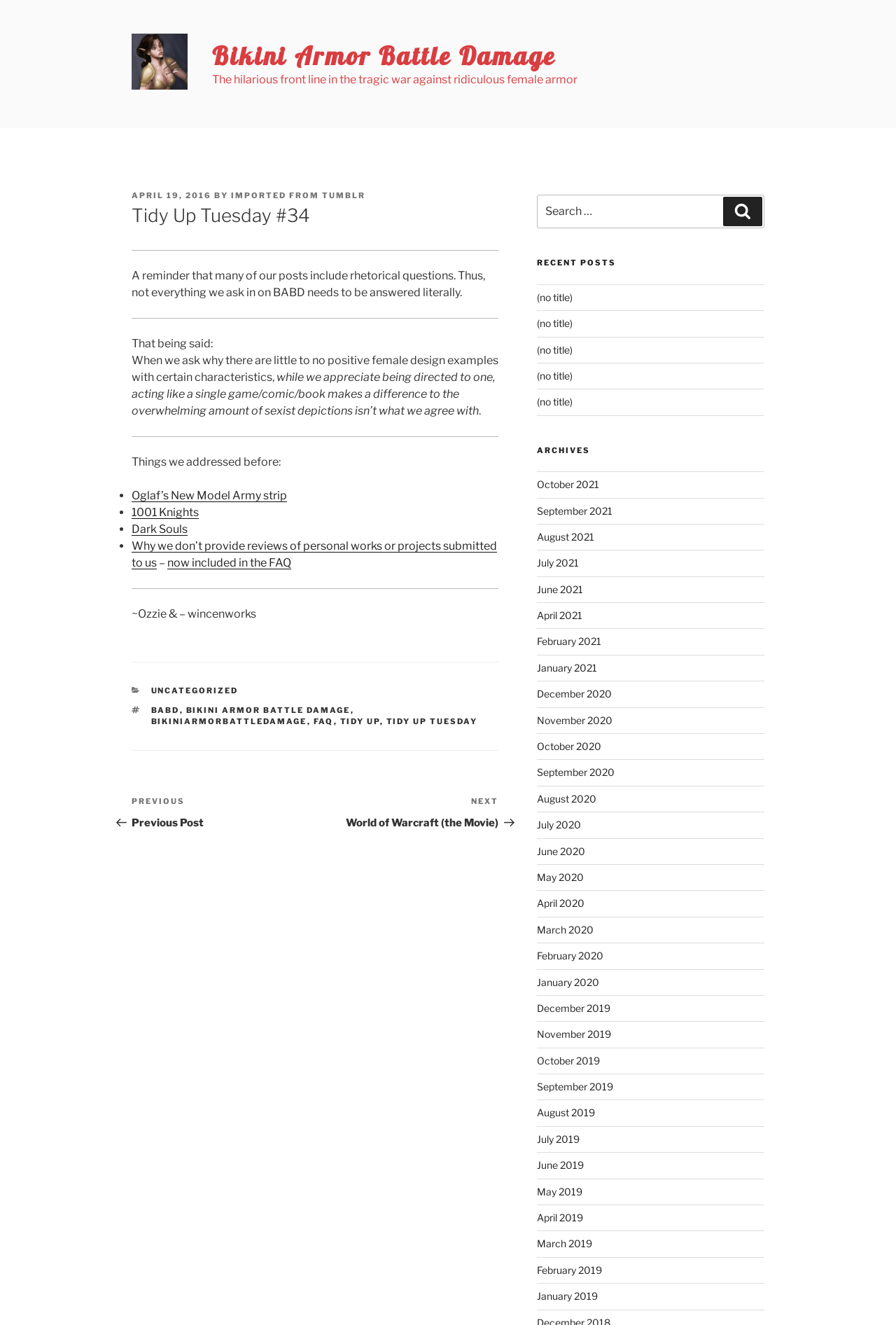What is the title of this post?
Can you provide an in-depth and detailed response to the question?

I found the title of the post by looking at the heading element with the text 'Tidy Up Tuesday #34' which is located at the top of the article section.